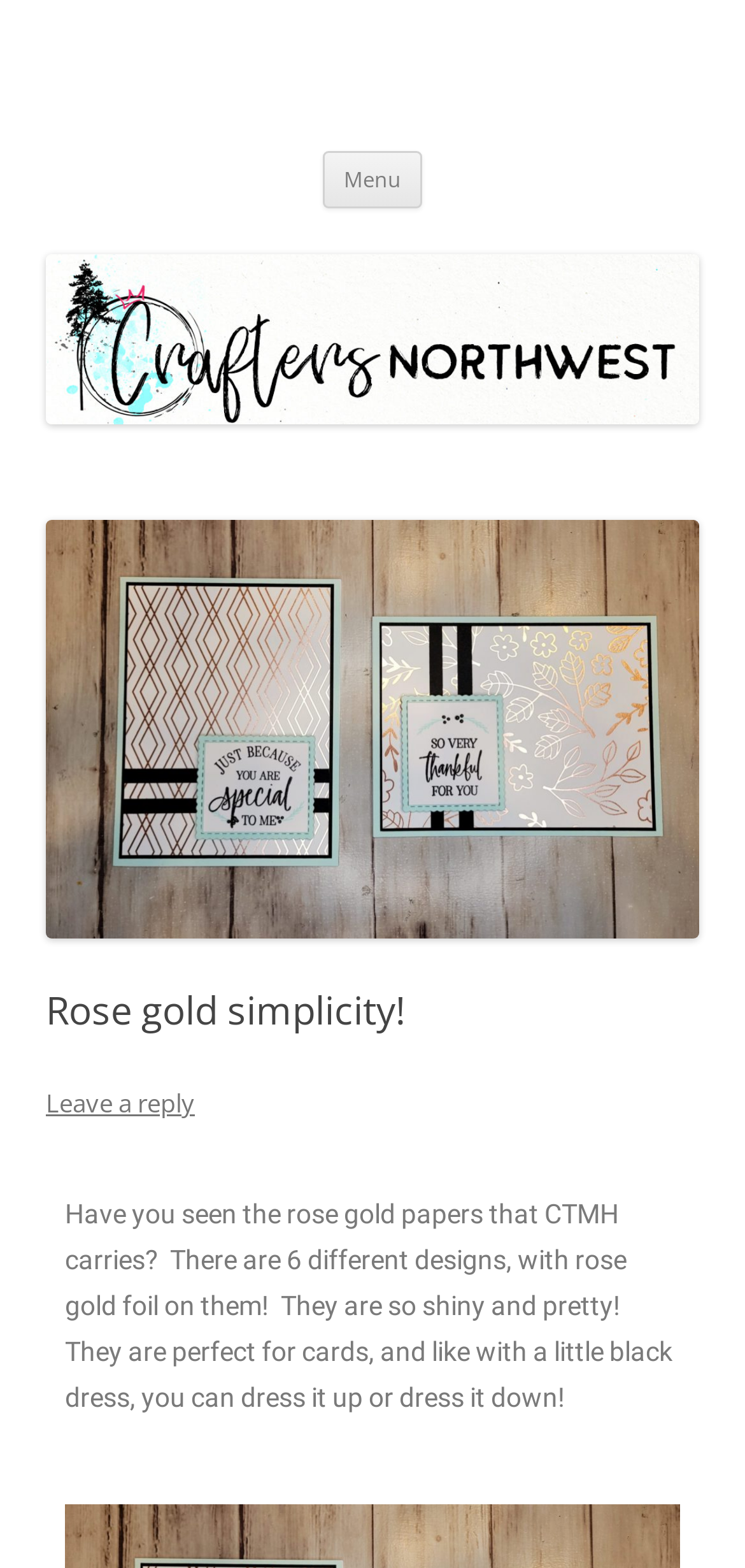How many rose gold paper designs are available?
Using the image, provide a detailed and thorough answer to the question.

According to the text, 'There are 6 different designs, with rose gold foil on them!' which implies that there are 6 rose gold paper designs available.